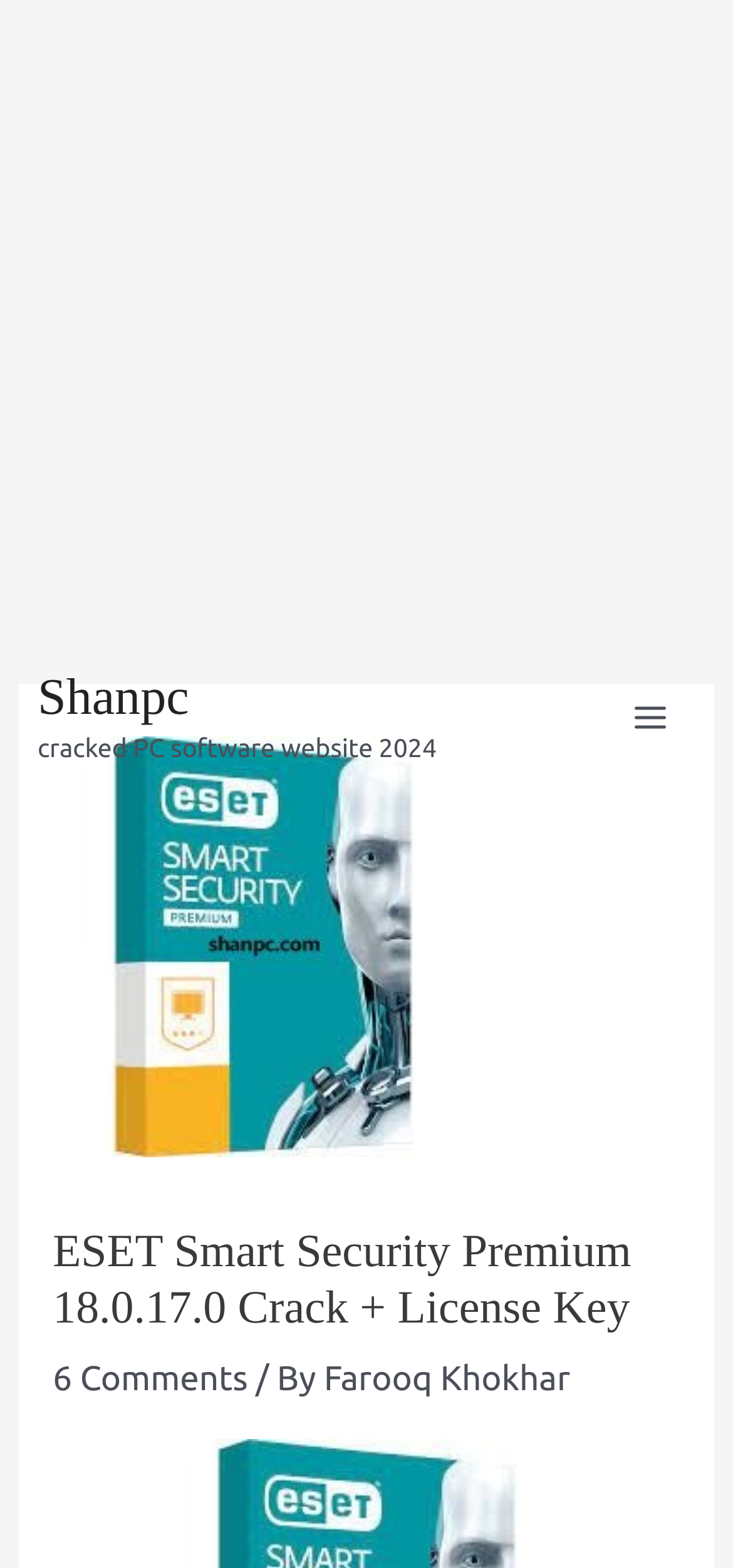Can you find the bounding box coordinates for the UI element given this description: "aria-label="Advertisement" name="aswift_3" title="Advertisement""? Provide the coordinates as four float numbers between 0 and 1: [left, top, right, bottom].

[0.0, 0.0, 1.0, 0.389]